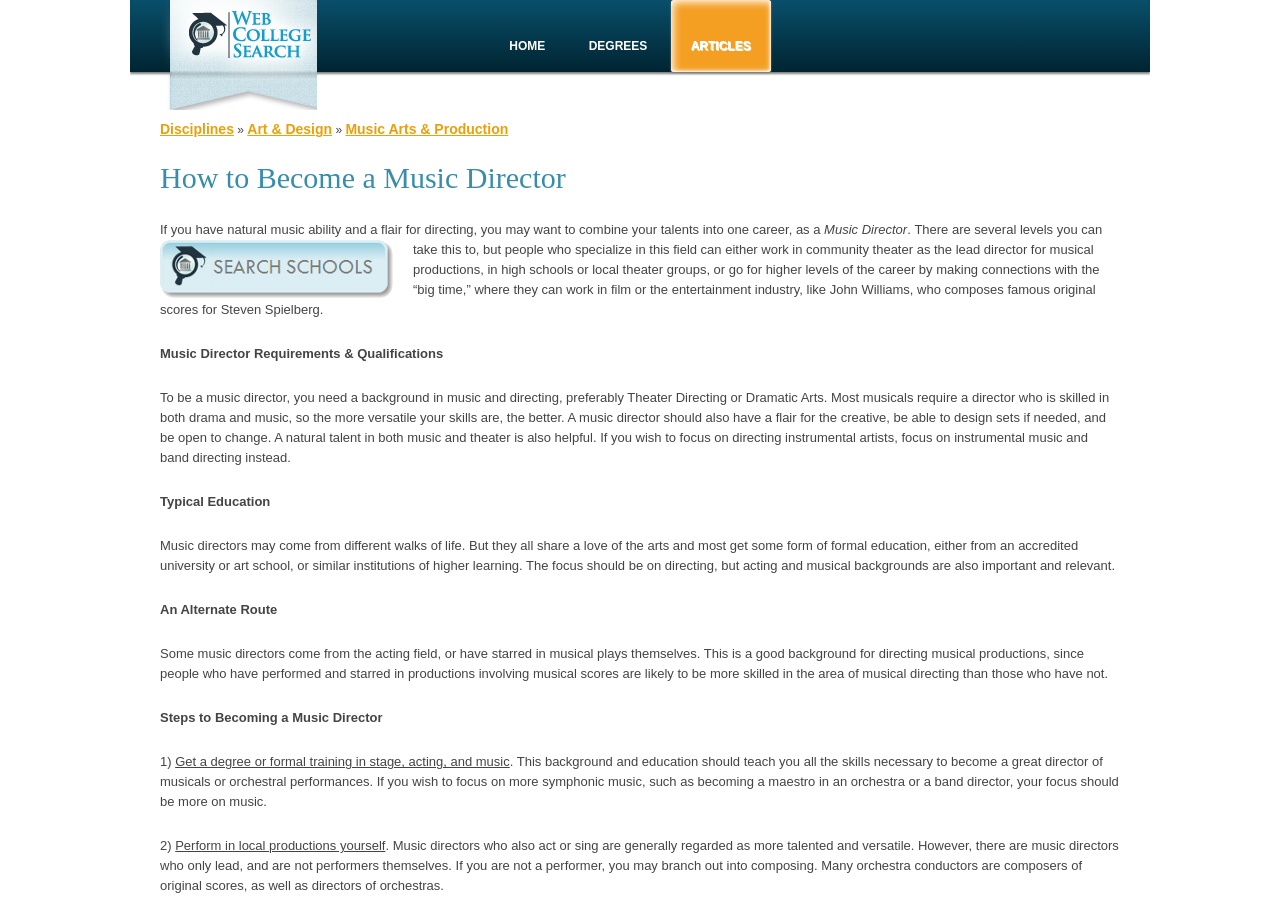Please provide the bounding box coordinates for the element that needs to be clicked to perform the following instruction: "Click on 'ARTICLES'". The coordinates should be given as four float numbers between 0 and 1, i.e., [left, top, right, bottom].

[0.524, 0.026, 0.602, 0.074]